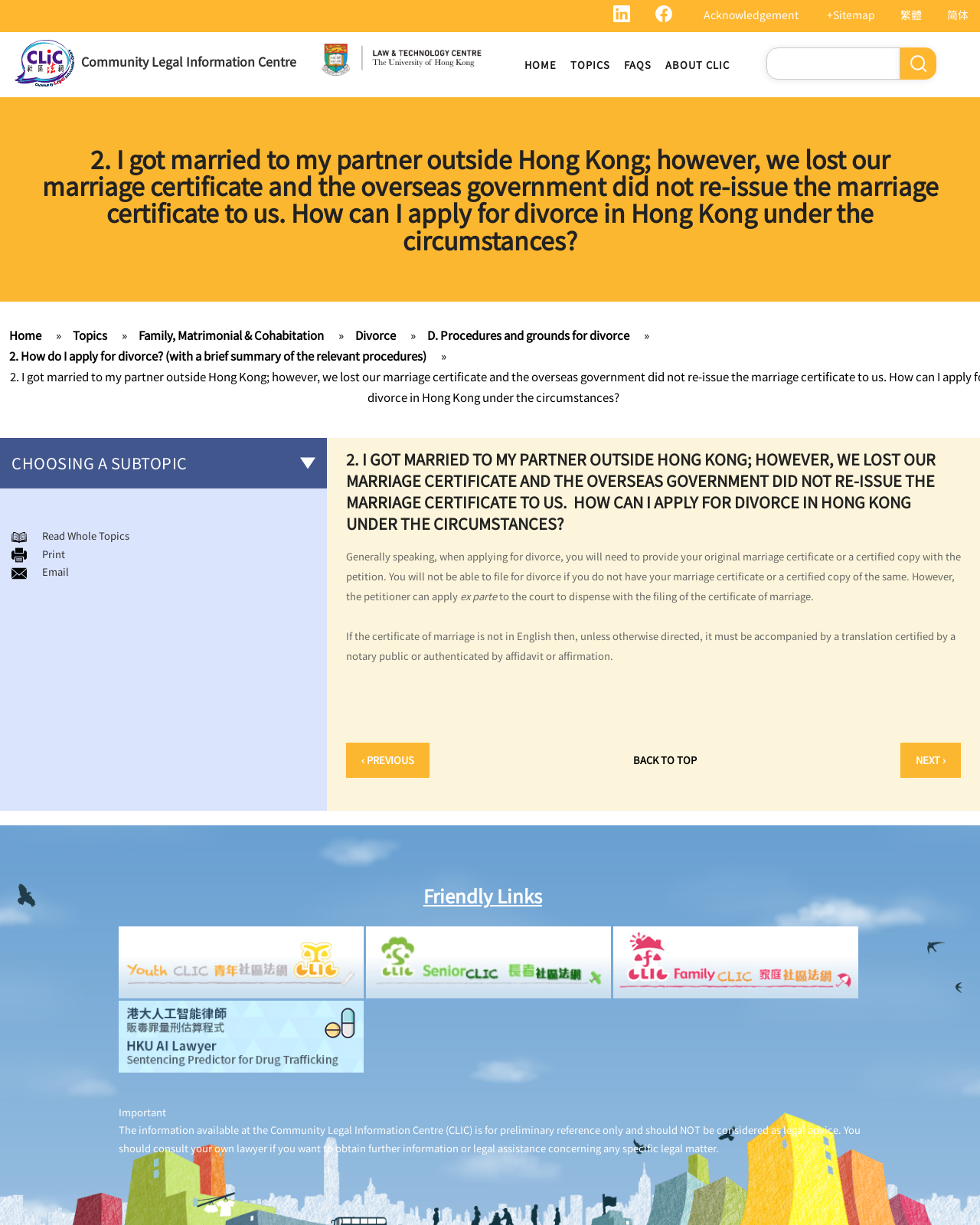Highlight the bounding box coordinates of the element you need to click to perform the following instruction: "Print the page."

[0.043, 0.446, 0.066, 0.458]